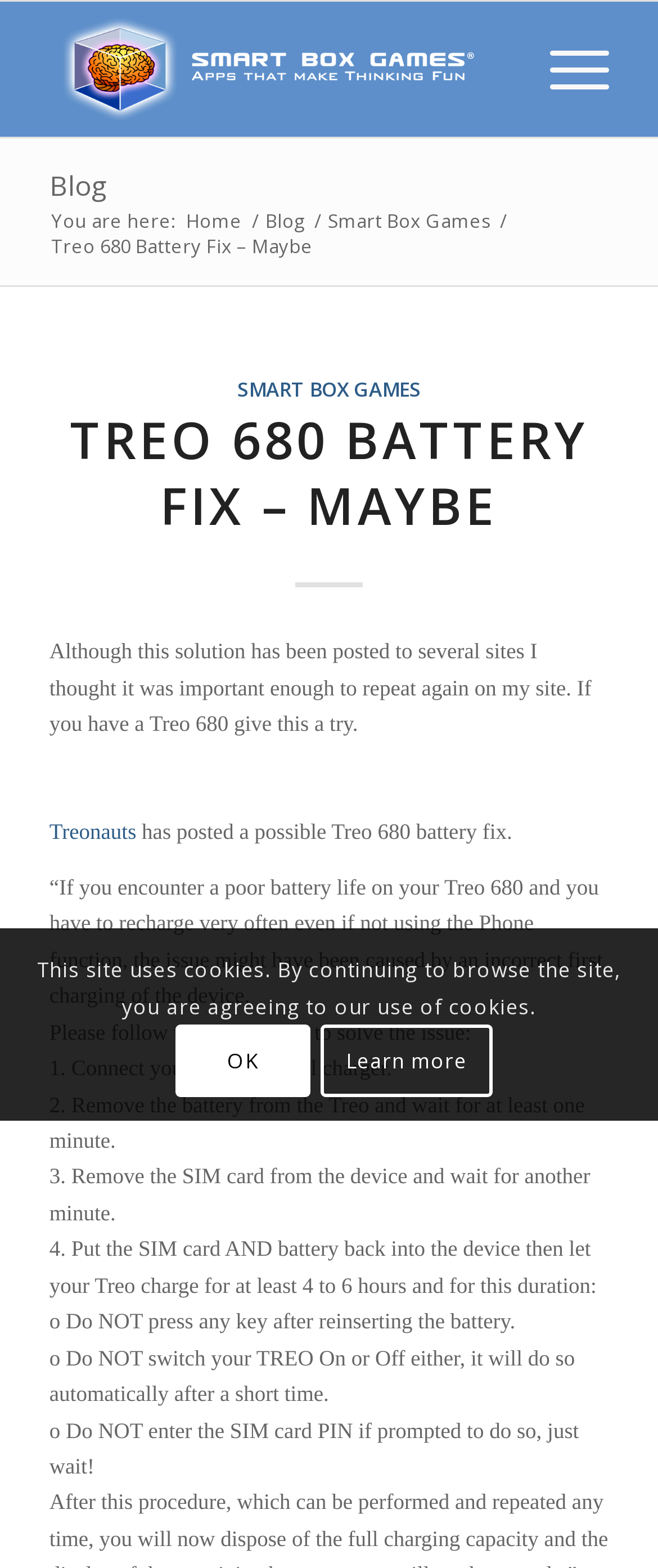How long should the Treo charge for?
Please provide a detailed and thorough answer to the question.

The duration for which the Treo should charge can be found in the instructions provided in the blog post. The fourth step of the instructions mentions that the Treo should be charged for 'at least 4 to 6 hours'.